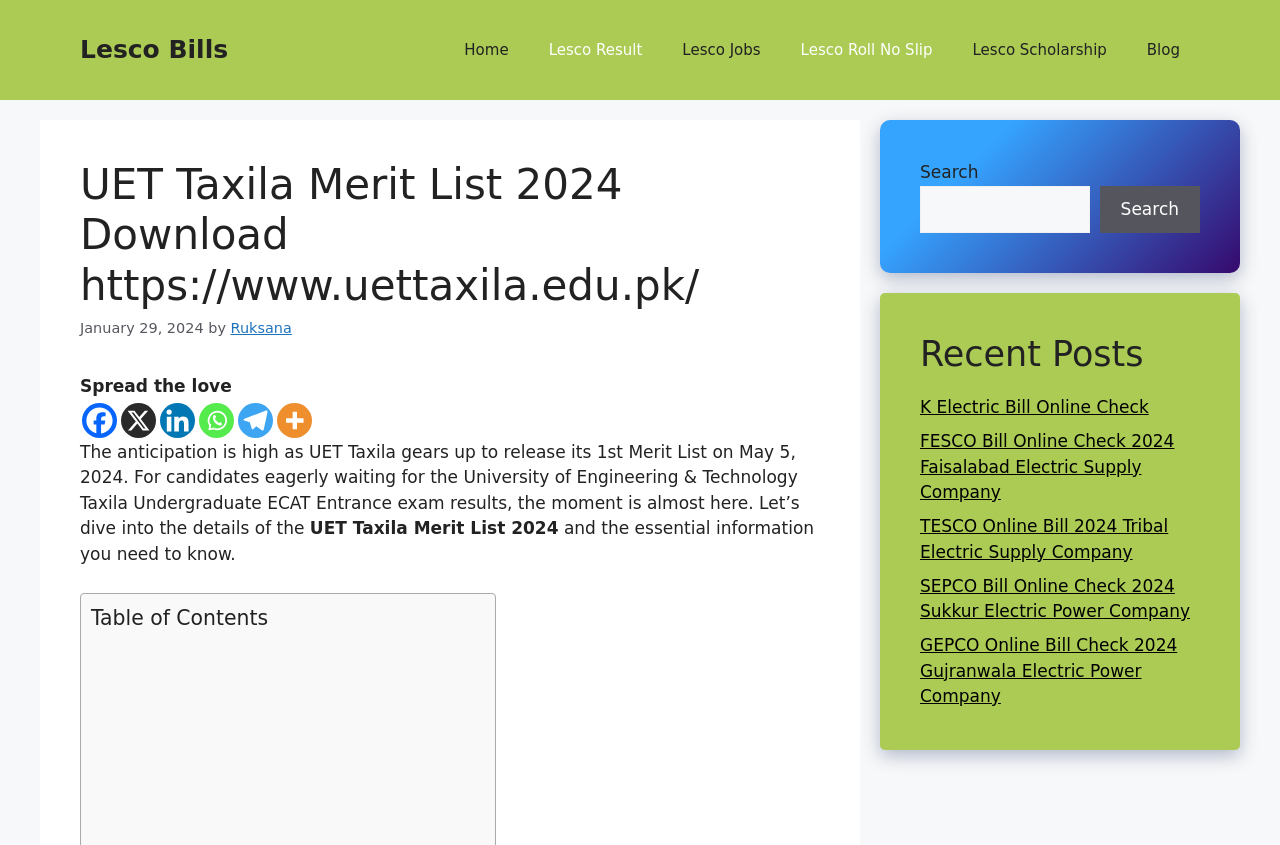Determine the main heading of the webpage and generate its text.

UET Taxila Merit List 2024 Download https://www.uettaxila.edu.pk/